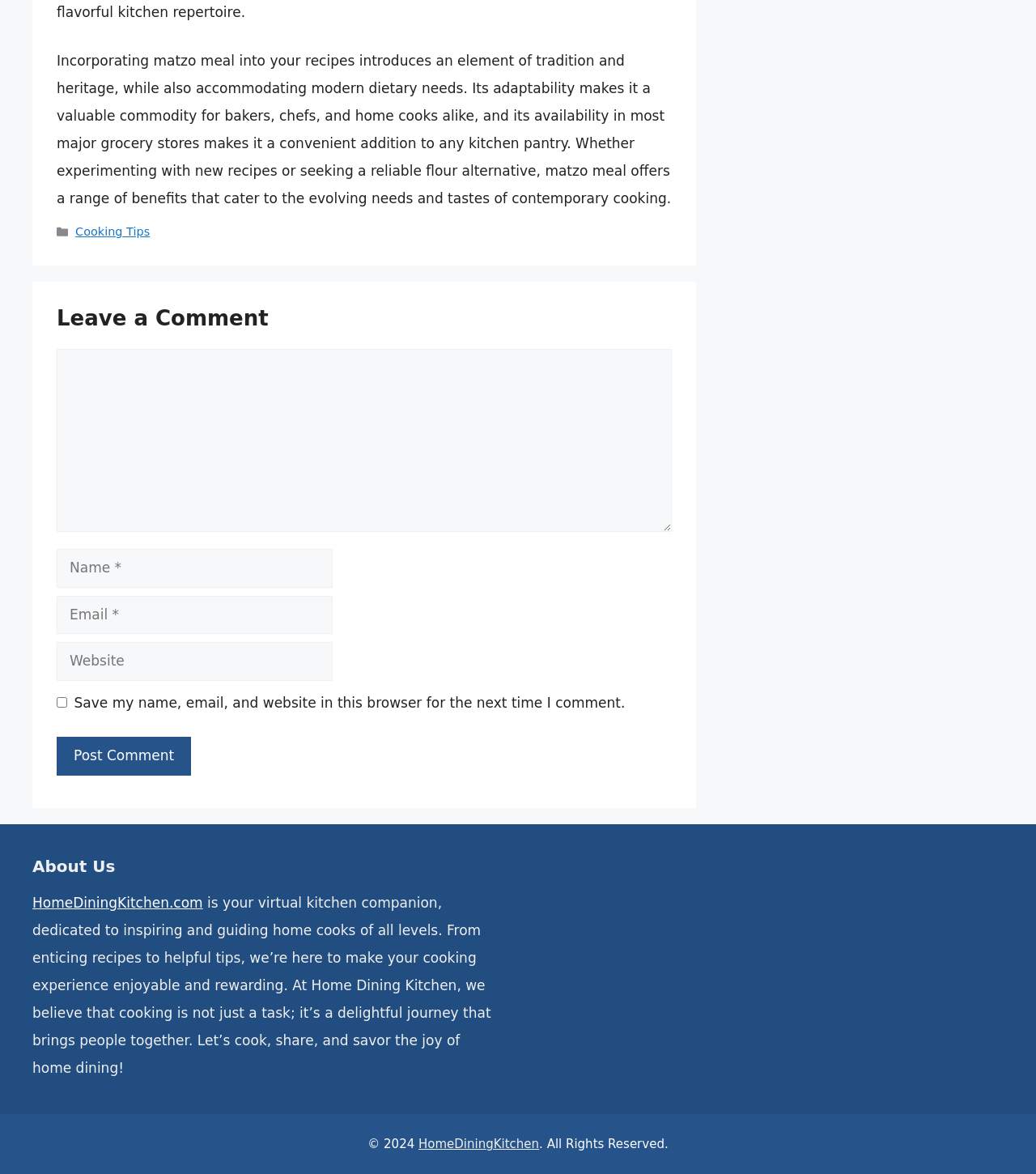Find the bounding box coordinates of the clickable area required to complete the following action: "Visit the HomeDiningKitchen website".

[0.031, 0.762, 0.196, 0.776]